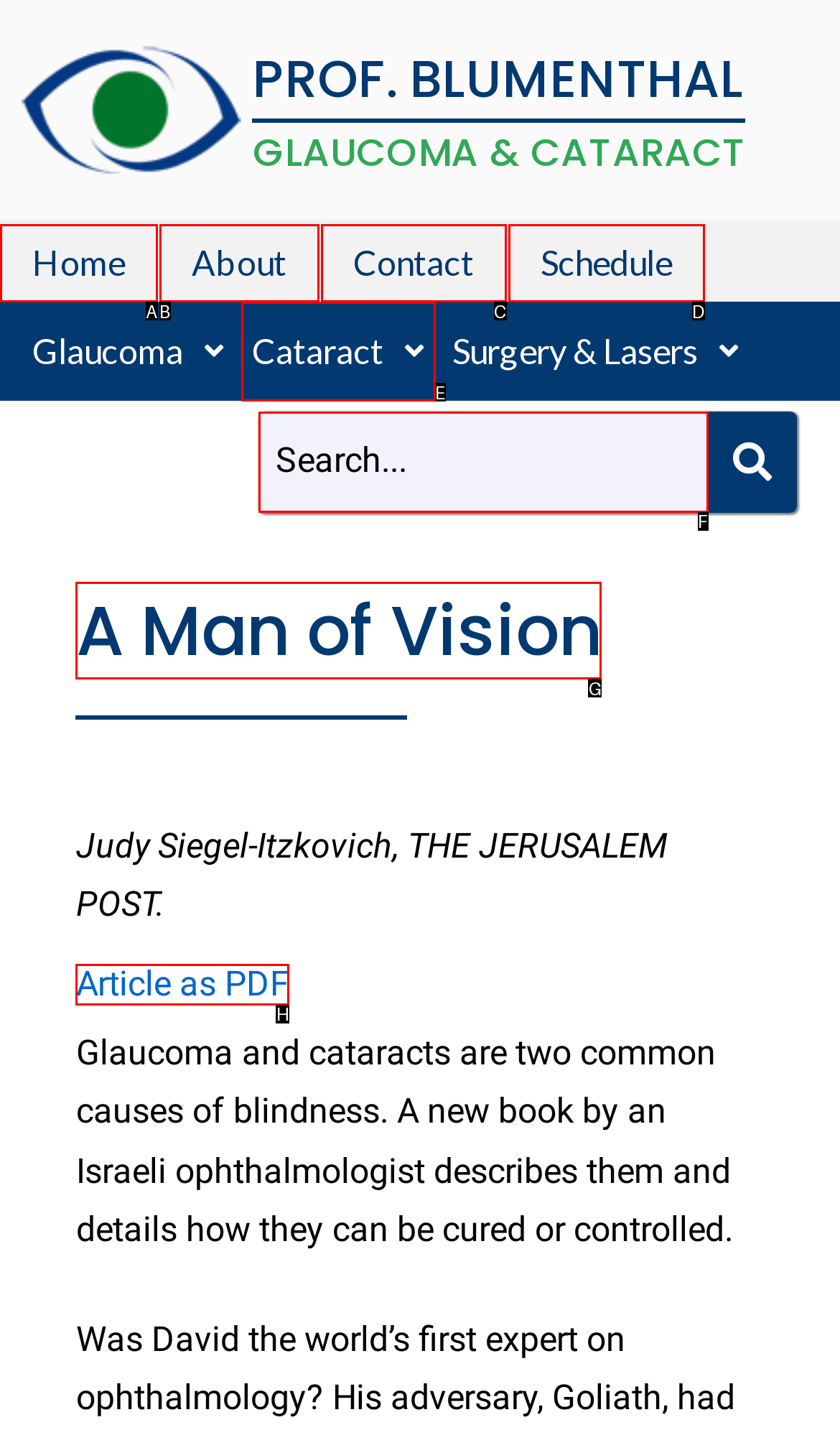Tell me which one HTML element best matches the description: Contact
Answer with the option's letter from the given choices directly.

C